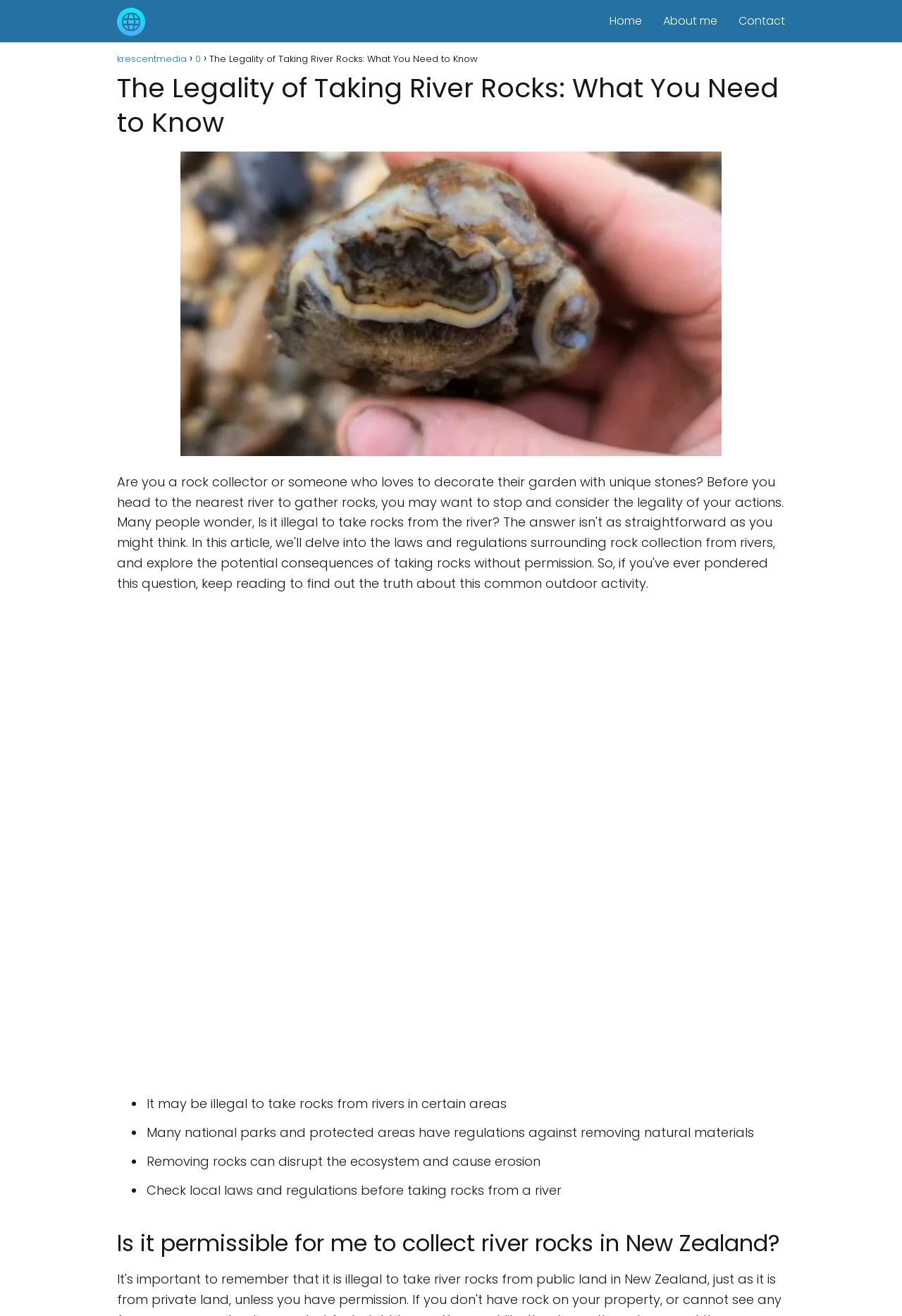Where might it be illegal to take rocks from rivers?
Please answer the question as detailed as possible based on the image.

According to the webpage, it may be illegal to take rocks from rivers in certain areas, specifically national parks and protected areas, as mentioned in the bullet point 'Many national parks and protected areas have regulations against removing natural materials'.